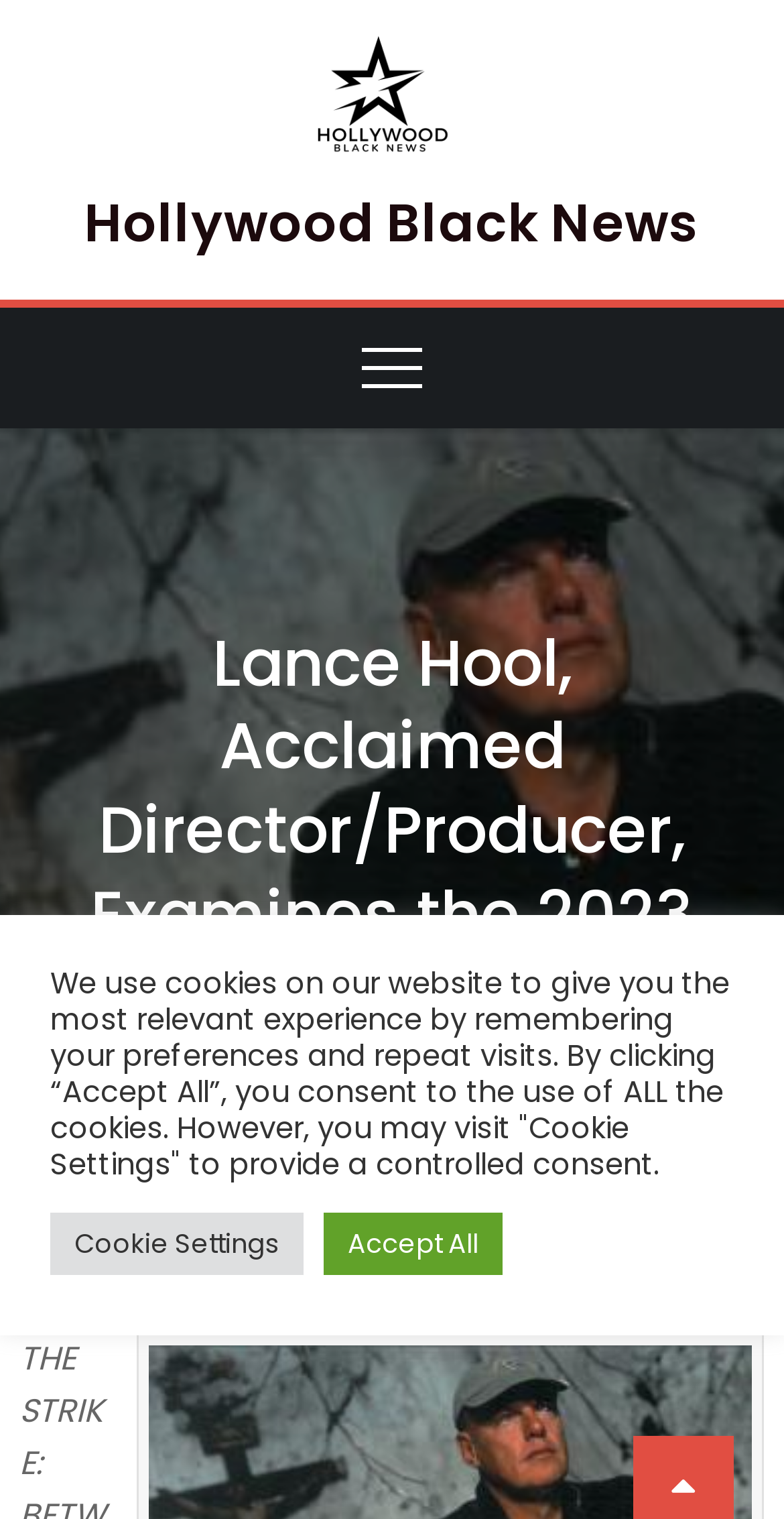Extract the primary headline from the webpage and present its text.

Hollywood Black News